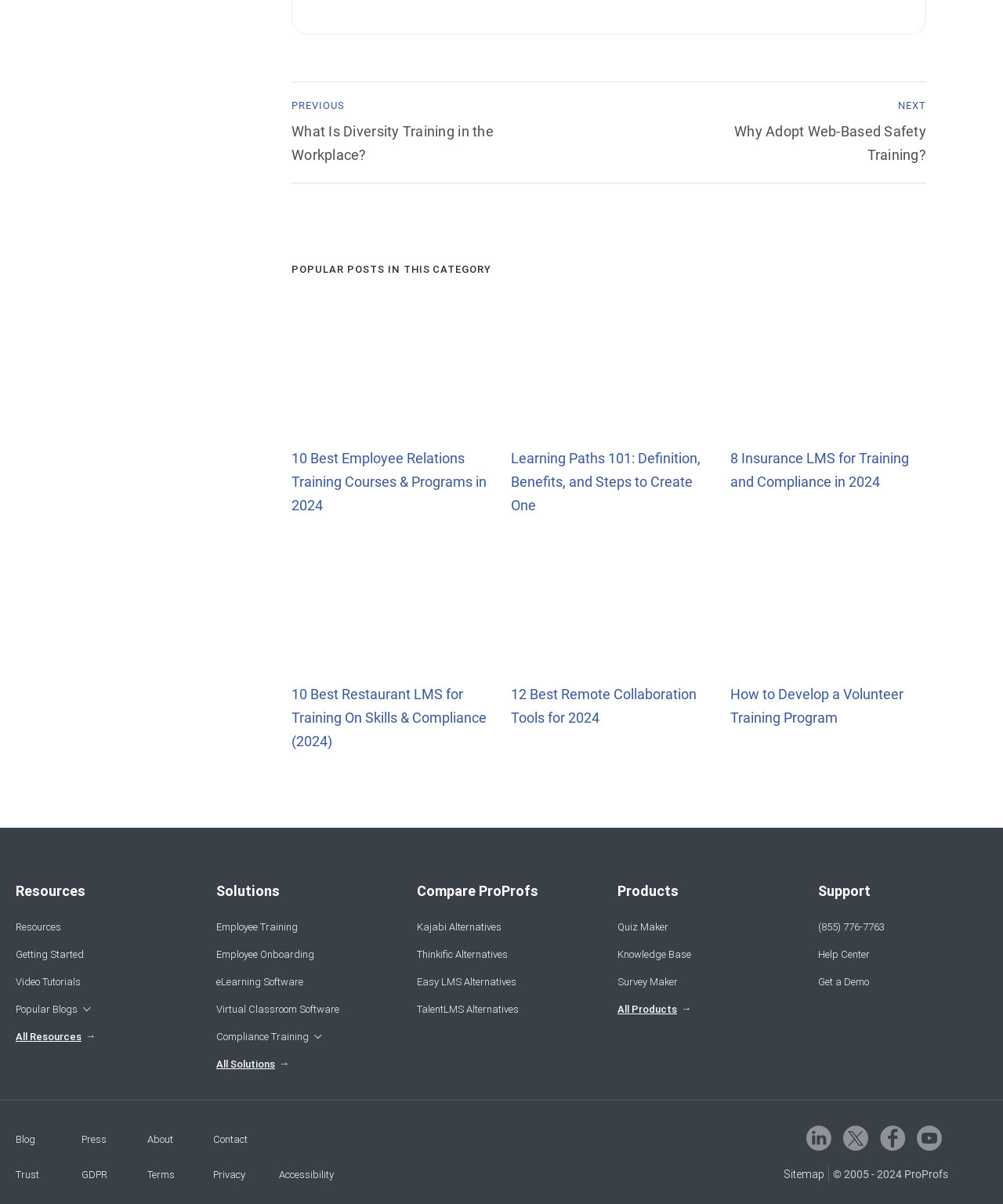Identify the bounding box coordinates of the area you need to click to perform the following instruction: "Get a demo from the support team".

[0.816, 0.809, 0.882, 0.822]